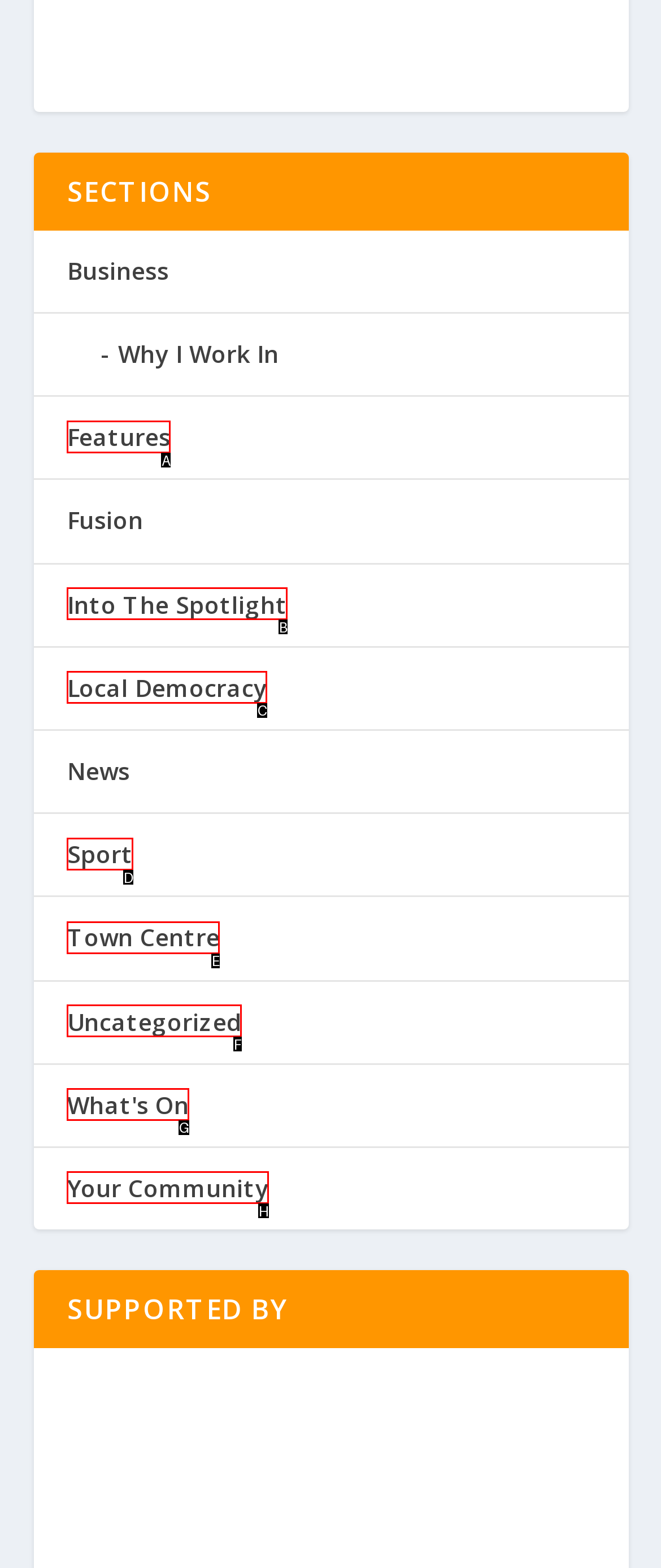Pinpoint the HTML element that fits the description: Into The Spotlight
Answer by providing the letter of the correct option.

B